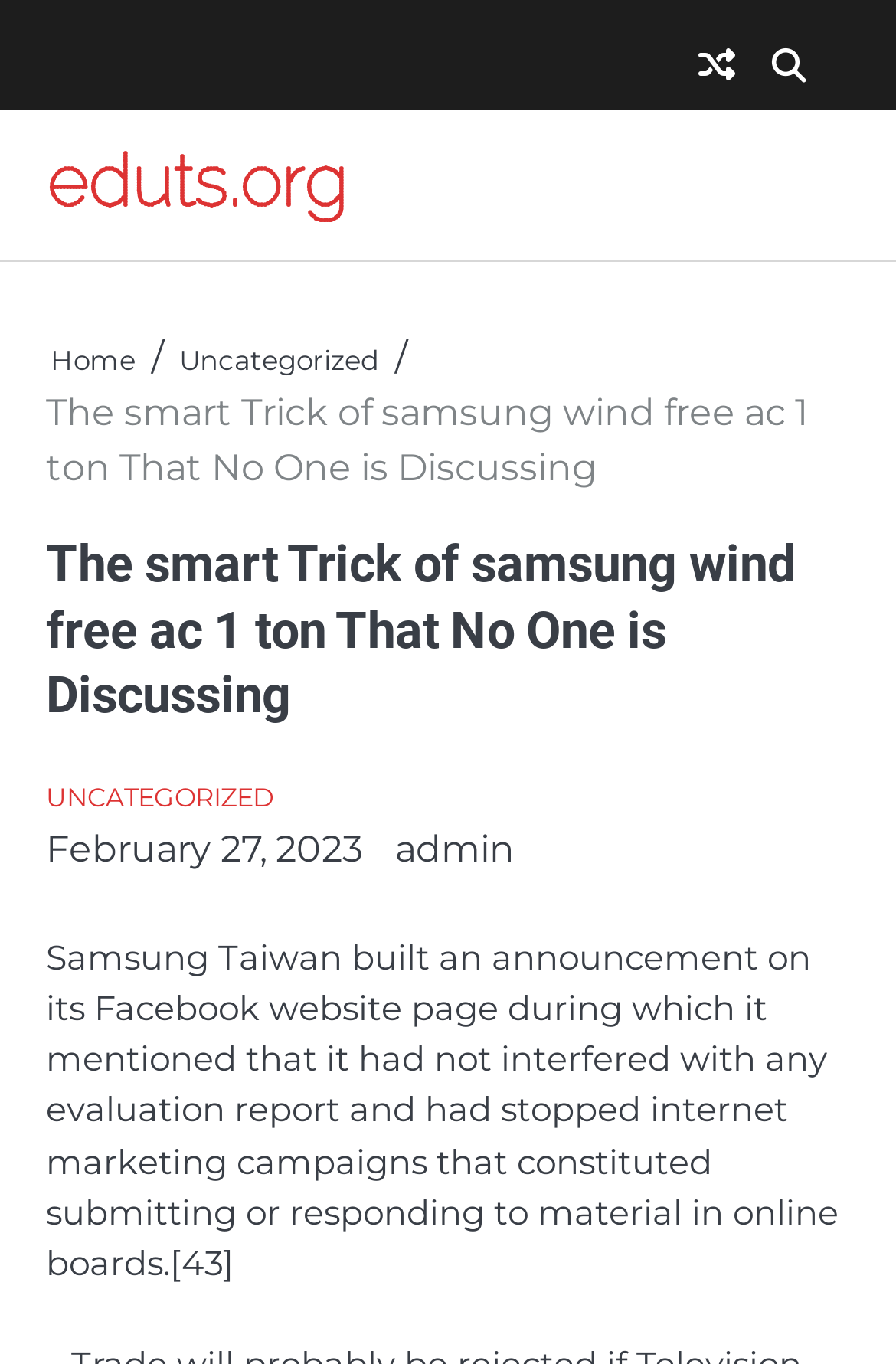How many links are in the breadcrumbs navigation?
Provide a detailed answer to the question, using the image to inform your response.

I found the number of links in the breadcrumbs navigation by looking at the section where it says 'Home' and 'Uncategorized'. There are two links in this section, which indicates that there are two links in the breadcrumbs navigation.